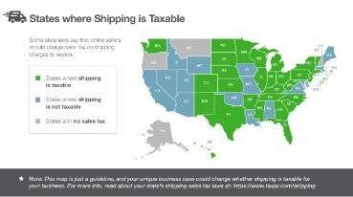What is the purpose of the disclaimer?
Please answer the question with a detailed response using the information from the screenshot.

The disclaimer is included to highlight that the map serves as a guideline and that shipping taxability can vary based on individual business circumstances, implying that the map is not a definitive authority on the matter.